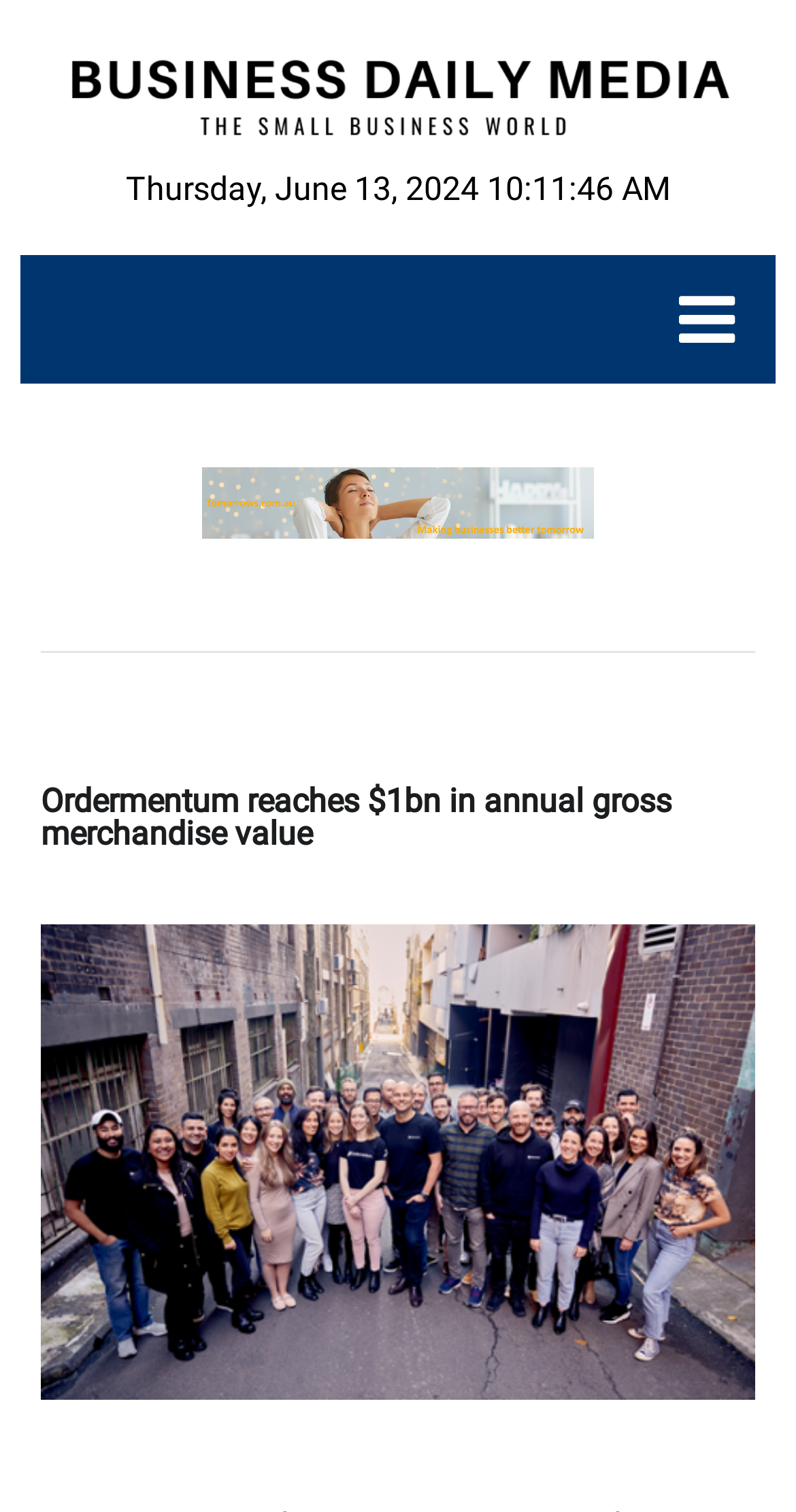What is the position of the period symbol on the webpage?
Using the picture, provide a one-word or short phrase answer.

Top-left